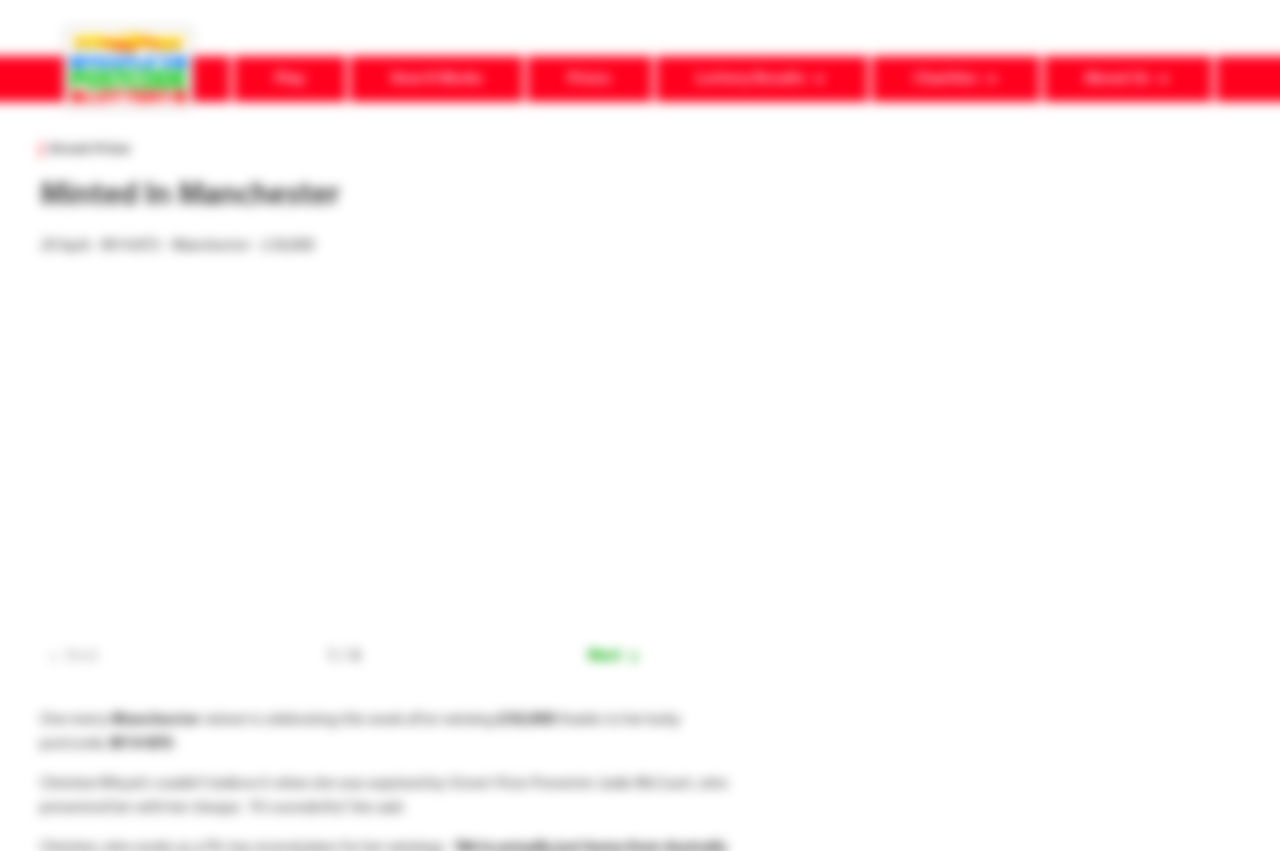Provide the bounding box coordinates of the area you need to click to execute the following instruction: "View the Charities page".

[0.681, 0.066, 0.812, 0.12]